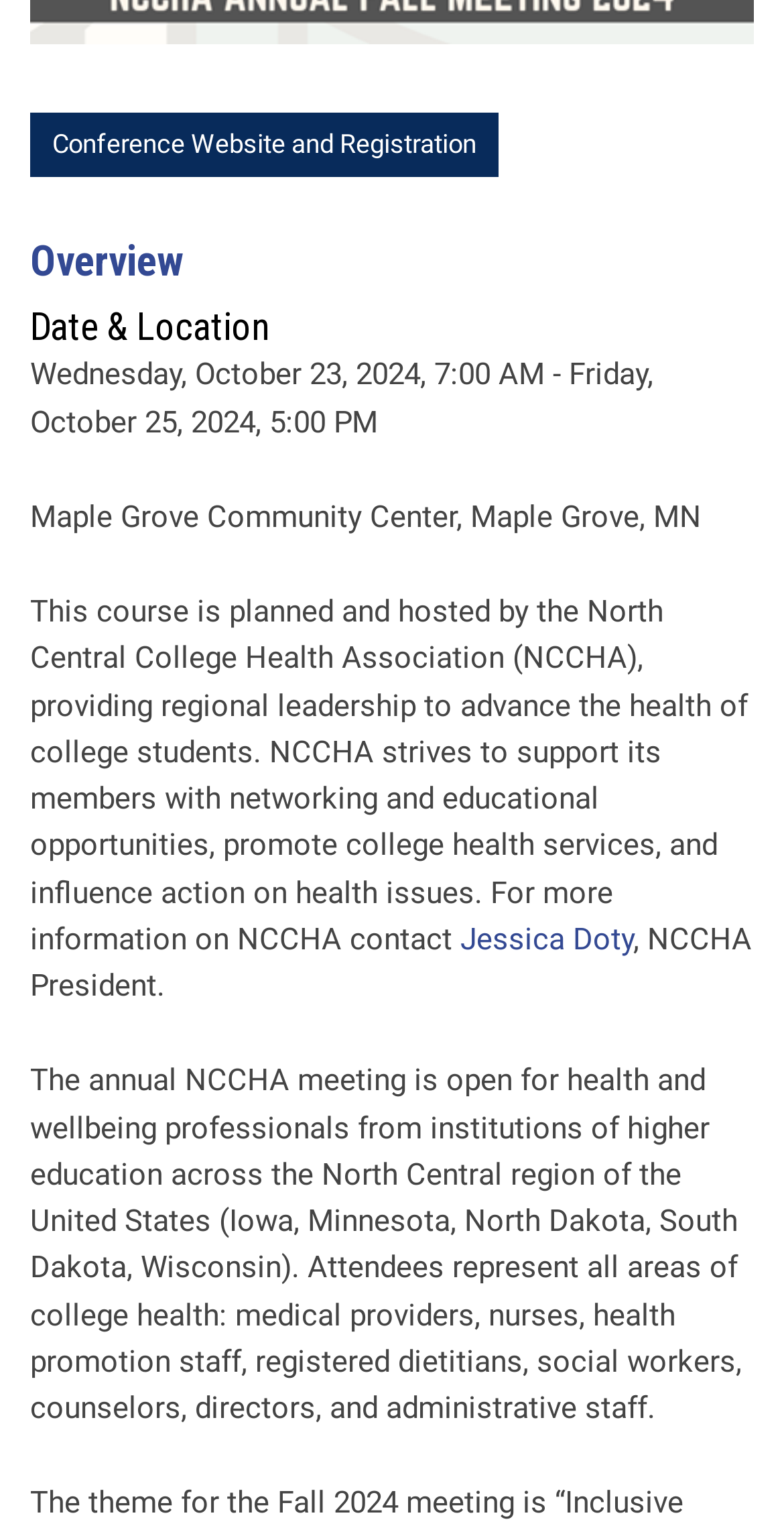Who is the president of NCCHA?
Respond to the question with a well-detailed and thorough answer.

I found the president of NCCHA by looking at the text that mentions 'Jessica Doty, NCCHA President'.